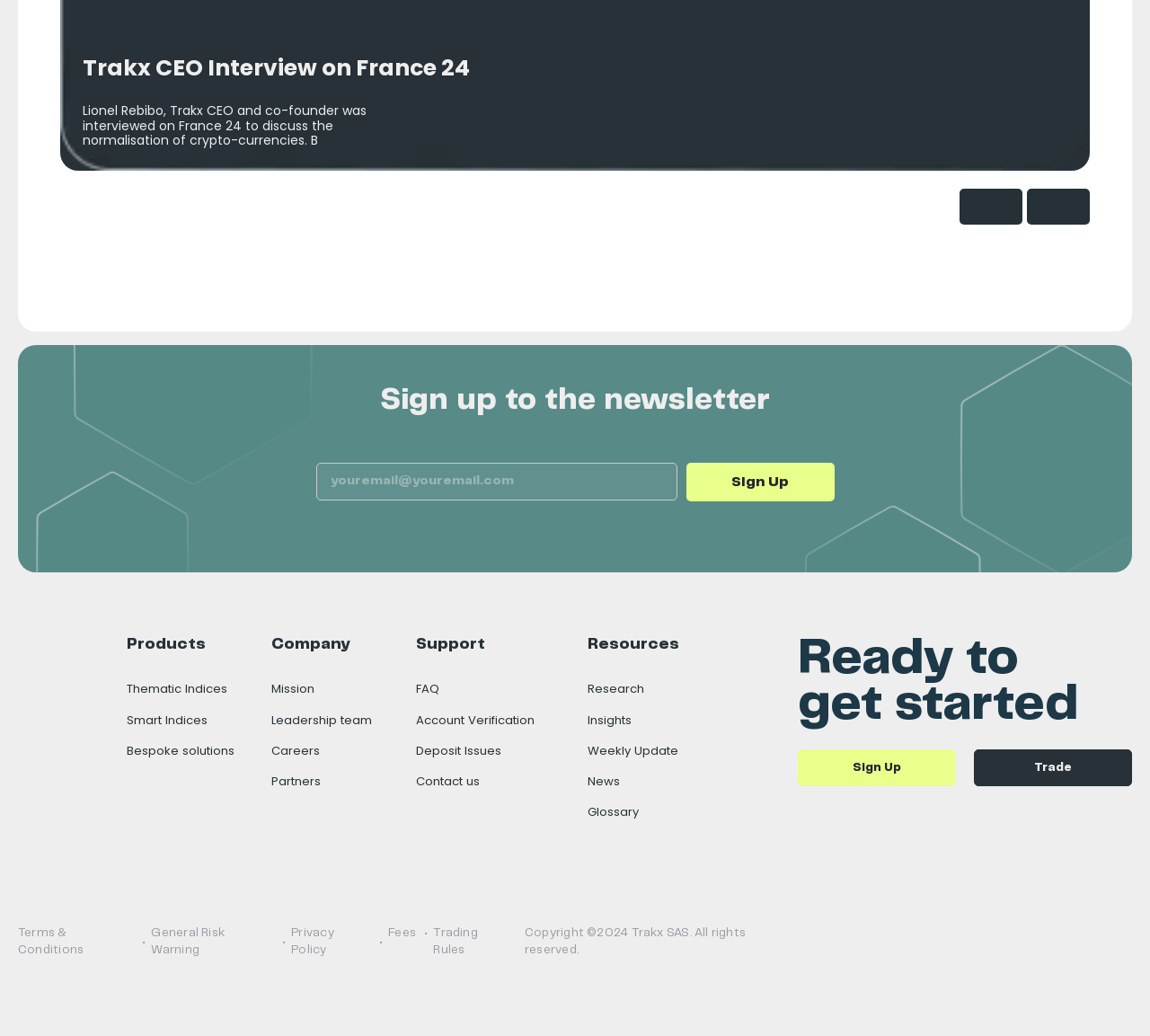Please identify the bounding box coordinates of the element I should click to complete this instruction: 'Get started with Trakx'. The coordinates should be given as four float numbers between 0 and 1, like this: [left, top, right, bottom].

[0.694, 0.724, 0.831, 0.759]